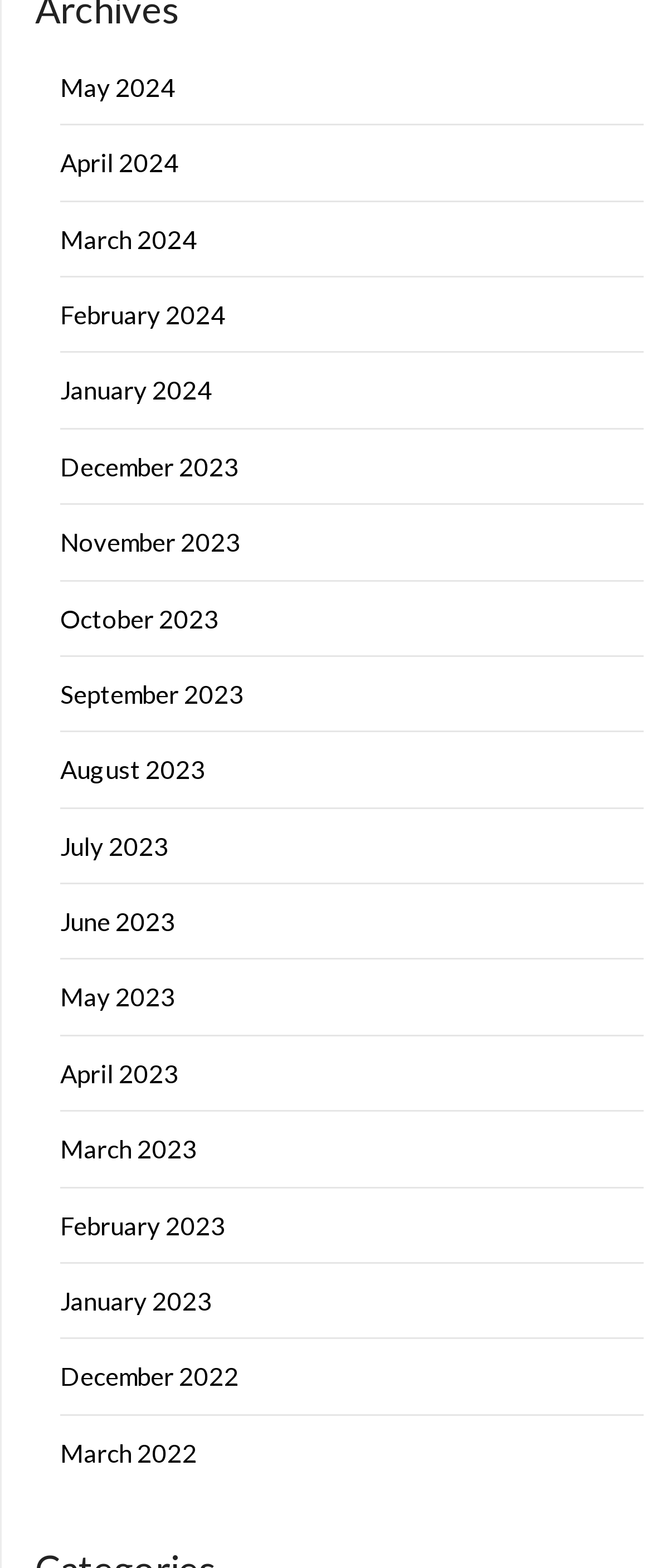Refer to the screenshot and answer the following question in detail:
Are the months listed in alphabetical order?

I examined the list of links and found that the months are not listed in alphabetical order. Instead, they are listed in a chronological order from the most recent month to the earliest month. If they were in alphabetical order, 'April' would come before 'August', but that's not the case on this webpage.